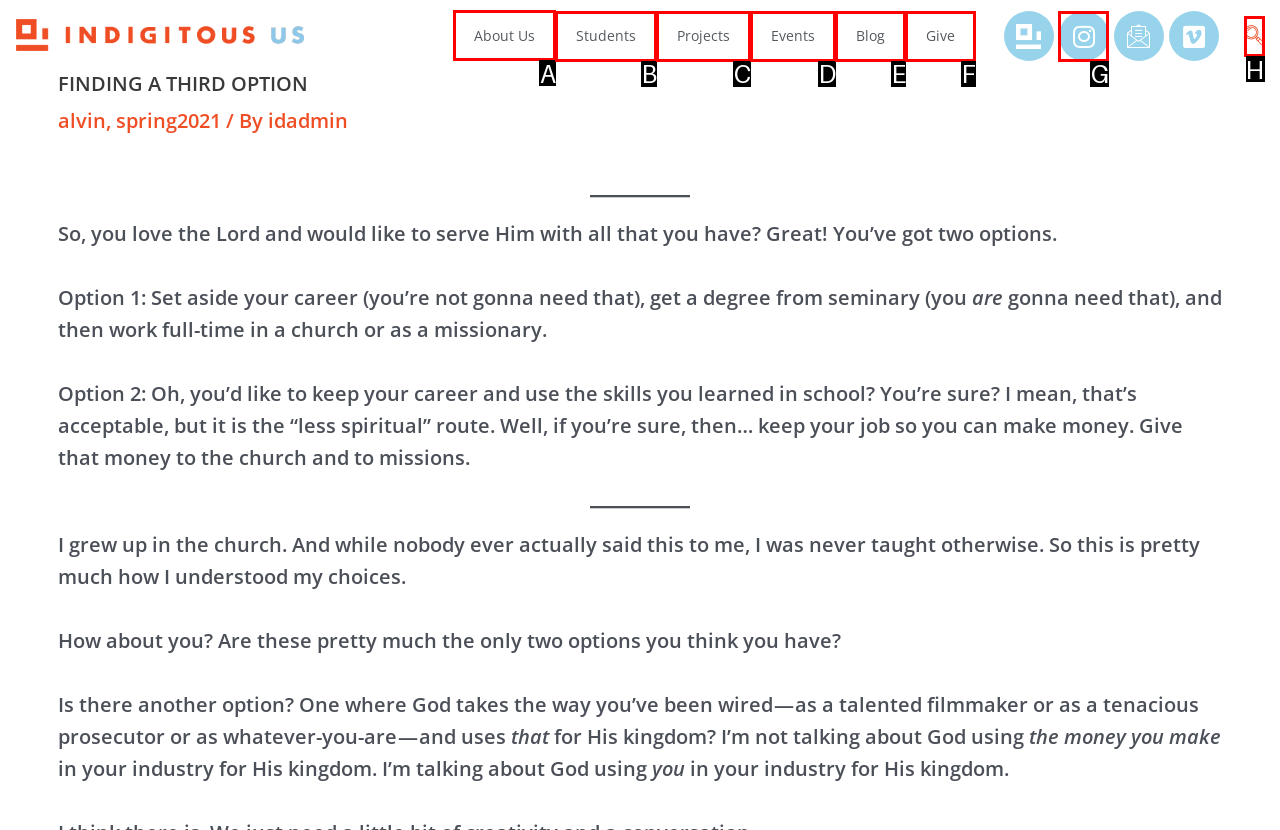Select the proper UI element to click in order to perform the following task: Click the 'About Us' link. Indicate your choice with the letter of the appropriate option.

A